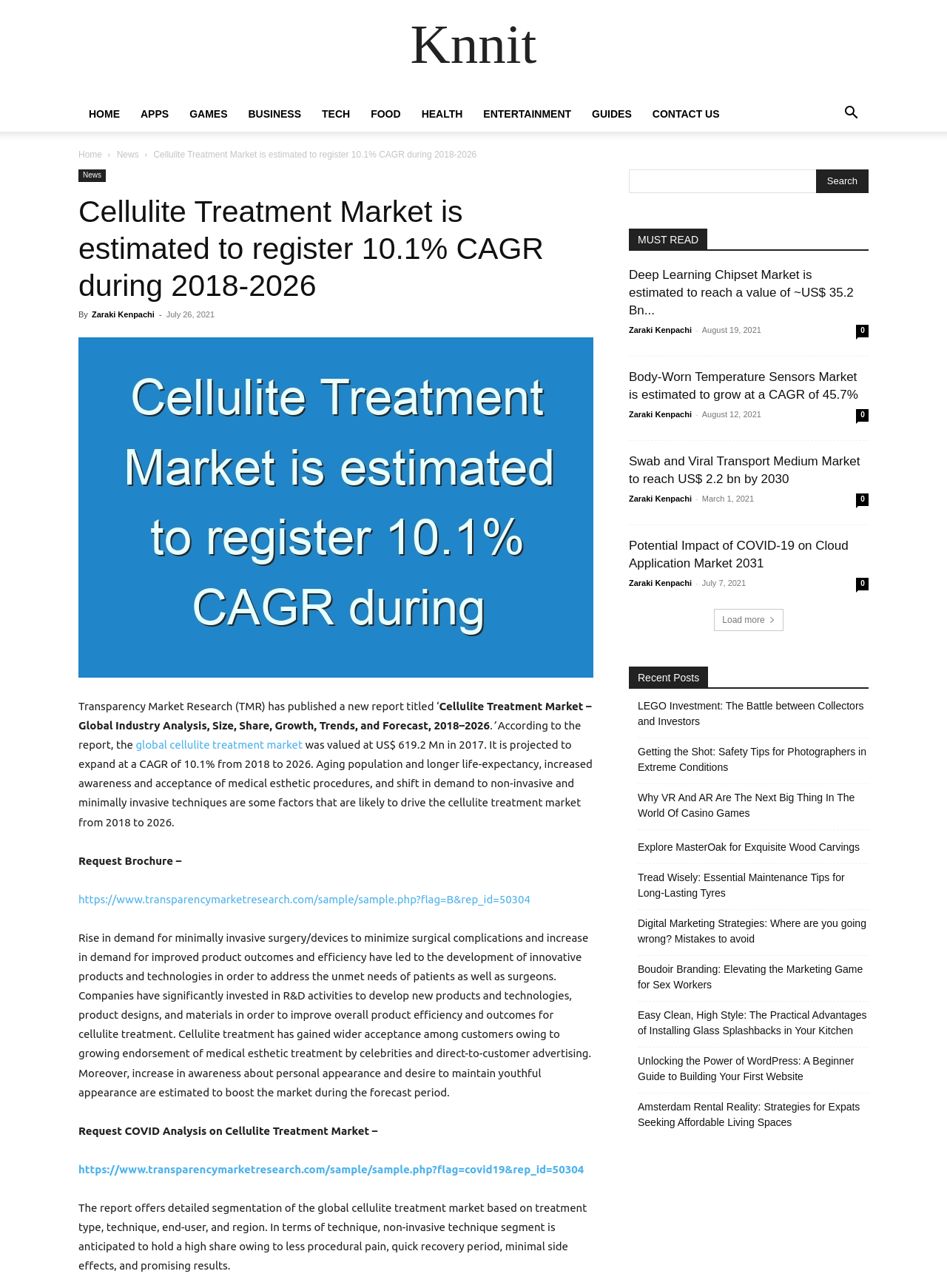Bounding box coordinates are specified in the format (top-left x, top-left y, bottom-right x, bottom-right y). All values are floating point numbers bounded between 0 and 1. Please provide the bounding box coordinate of the region this sentence describes: Zaraki Kenpachi

[0.664, 0.449, 0.73, 0.456]